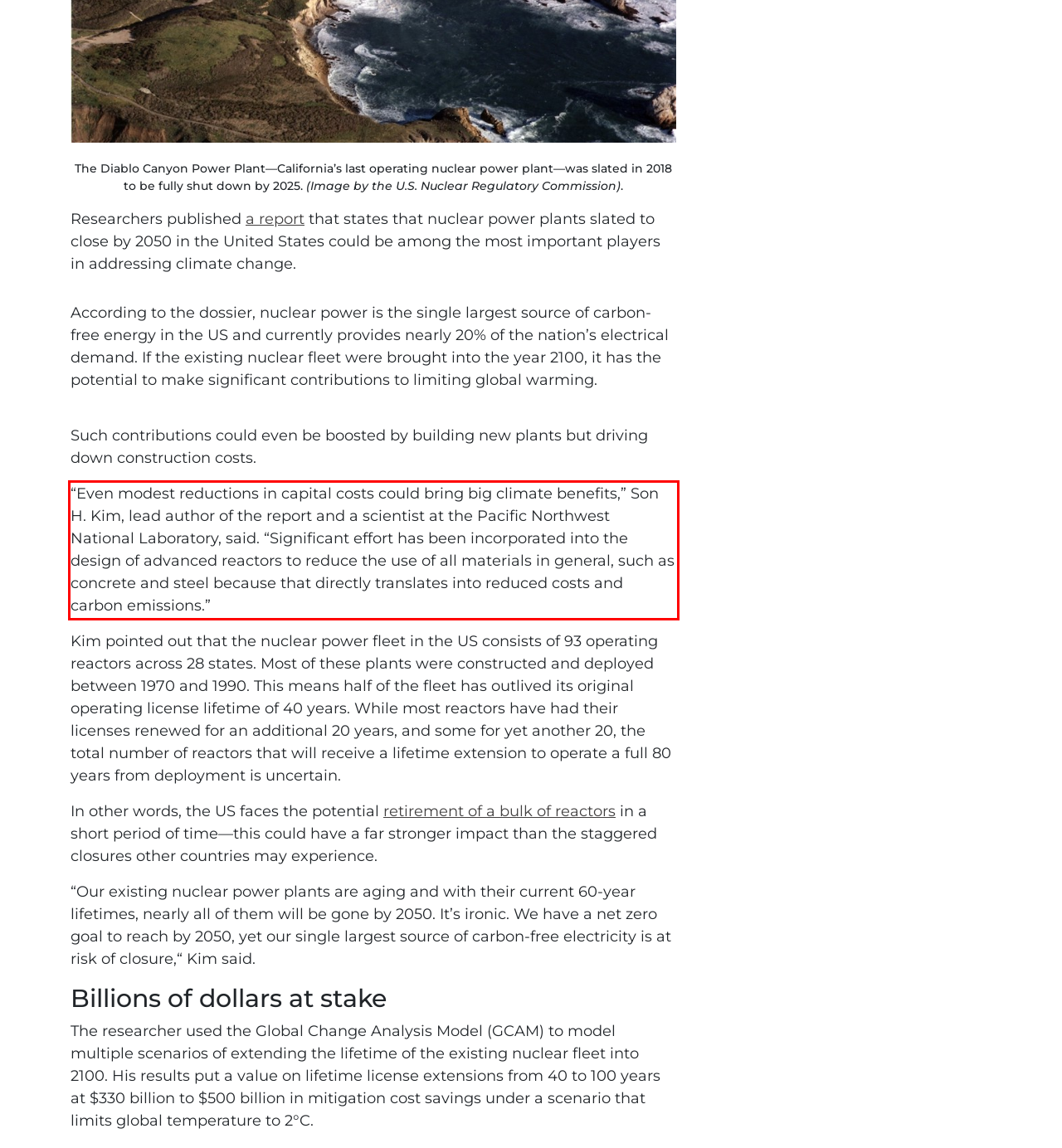Examine the webpage screenshot and use OCR to obtain the text inside the red bounding box.

“Even modest reductions in capital costs could bring big climate benefits,” Son H. Kim, lead author of the report and a scientist at the Pacific Northwest National Laboratory, said. “Significant effort has been incorporated into the design of advanced reactors to reduce the use of all materials in general, such as concrete and steel because that directly translates into reduced costs and carbon emissions.”